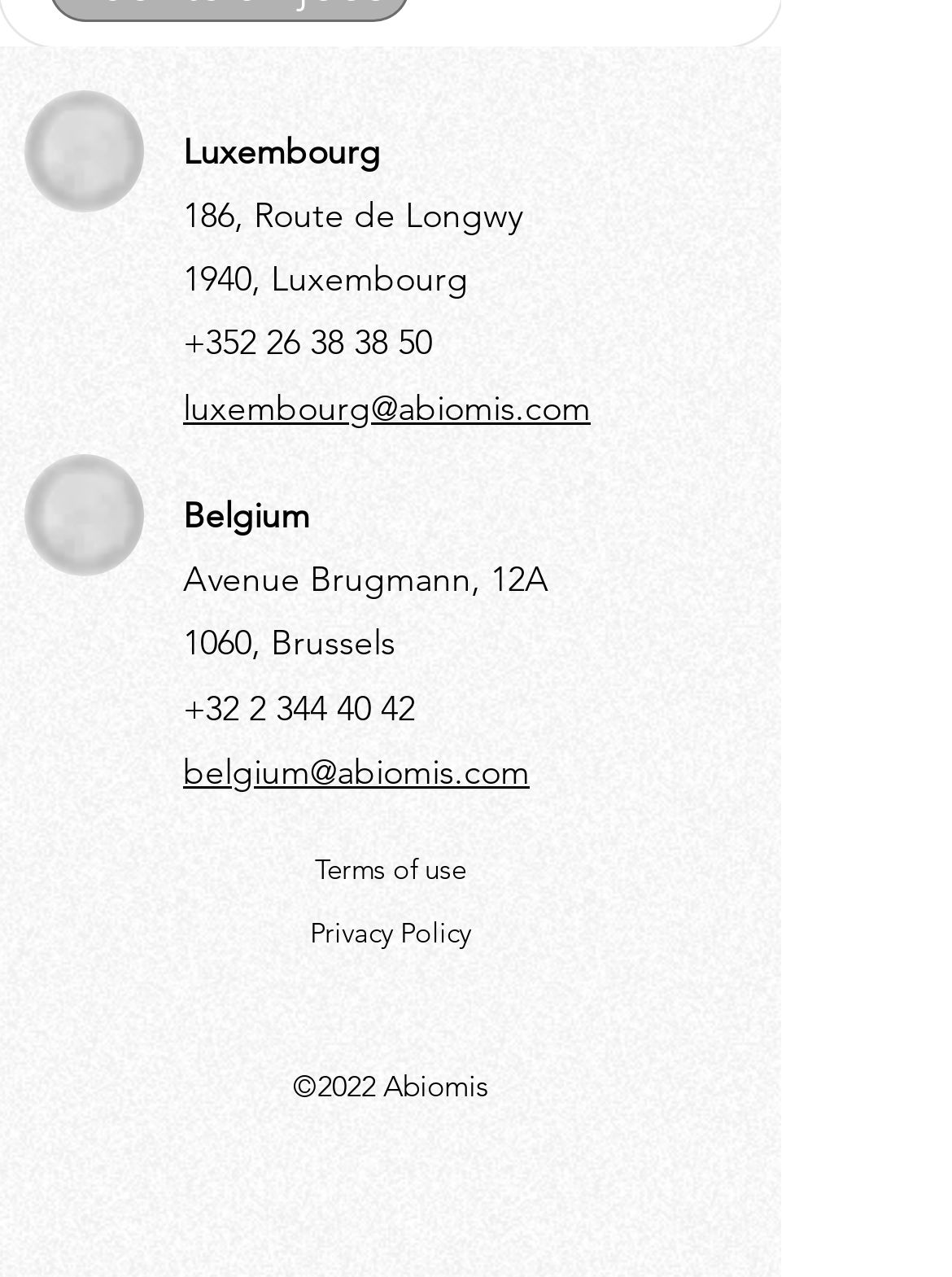Please analyze the image and give a detailed answer to the question:
How many addresses are listed?

There are two addresses listed, one in Luxembourg and one in Belgium, which are indicated by the StaticText elements 'Luxembourg' and 'Belgium' with bounding box coordinates [0.192, 0.101, 0.4, 0.135] and [0.192, 0.386, 0.326, 0.42], respectively.